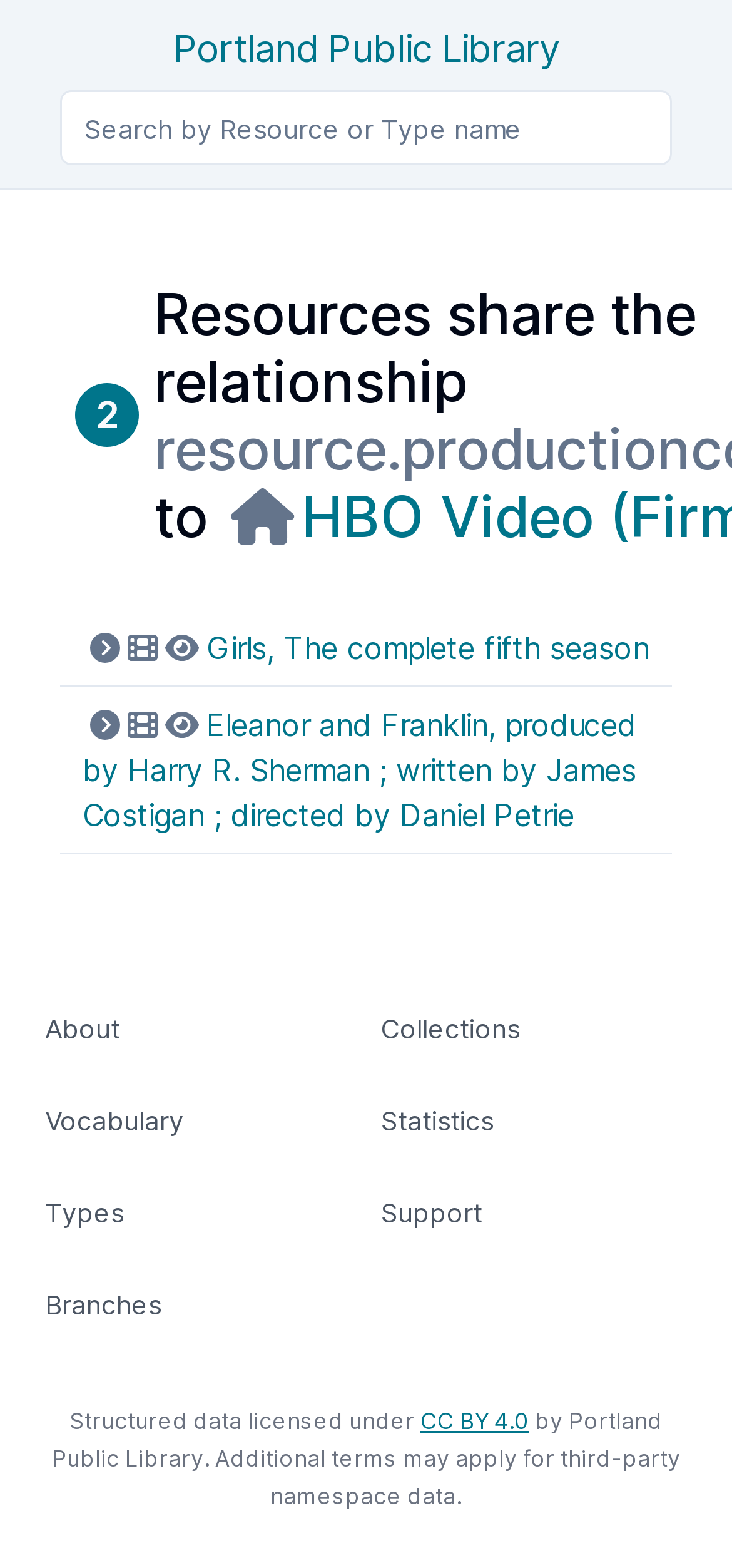Kindly determine the bounding box coordinates of the area that needs to be clicked to fulfill this instruction: "Search by resource or type name".

[0.082, 0.057, 0.918, 0.105]